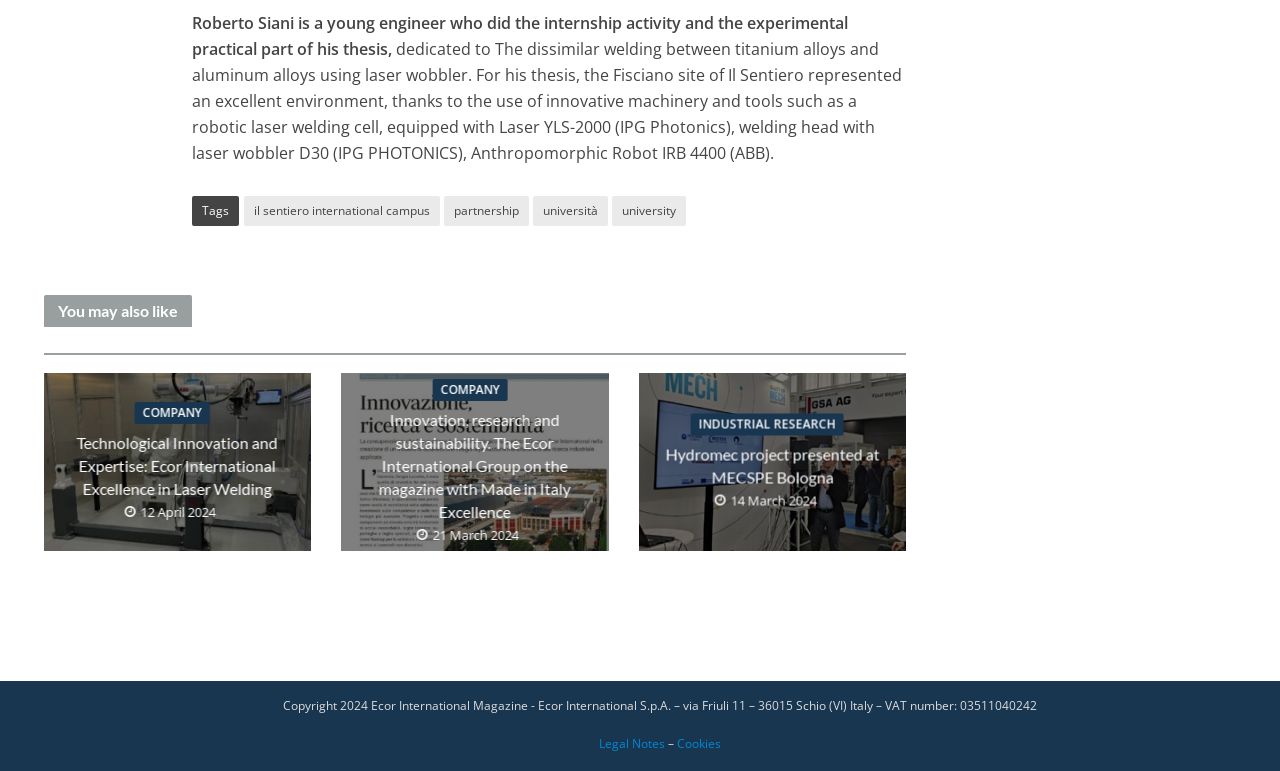Please identify the bounding box coordinates of the element that needs to be clicked to execute the following command: "Click on the link to Il Sentiero International Campus". Provide the bounding box using four float numbers between 0 and 1, formatted as [left, top, right, bottom].

[0.191, 0.254, 0.344, 0.293]